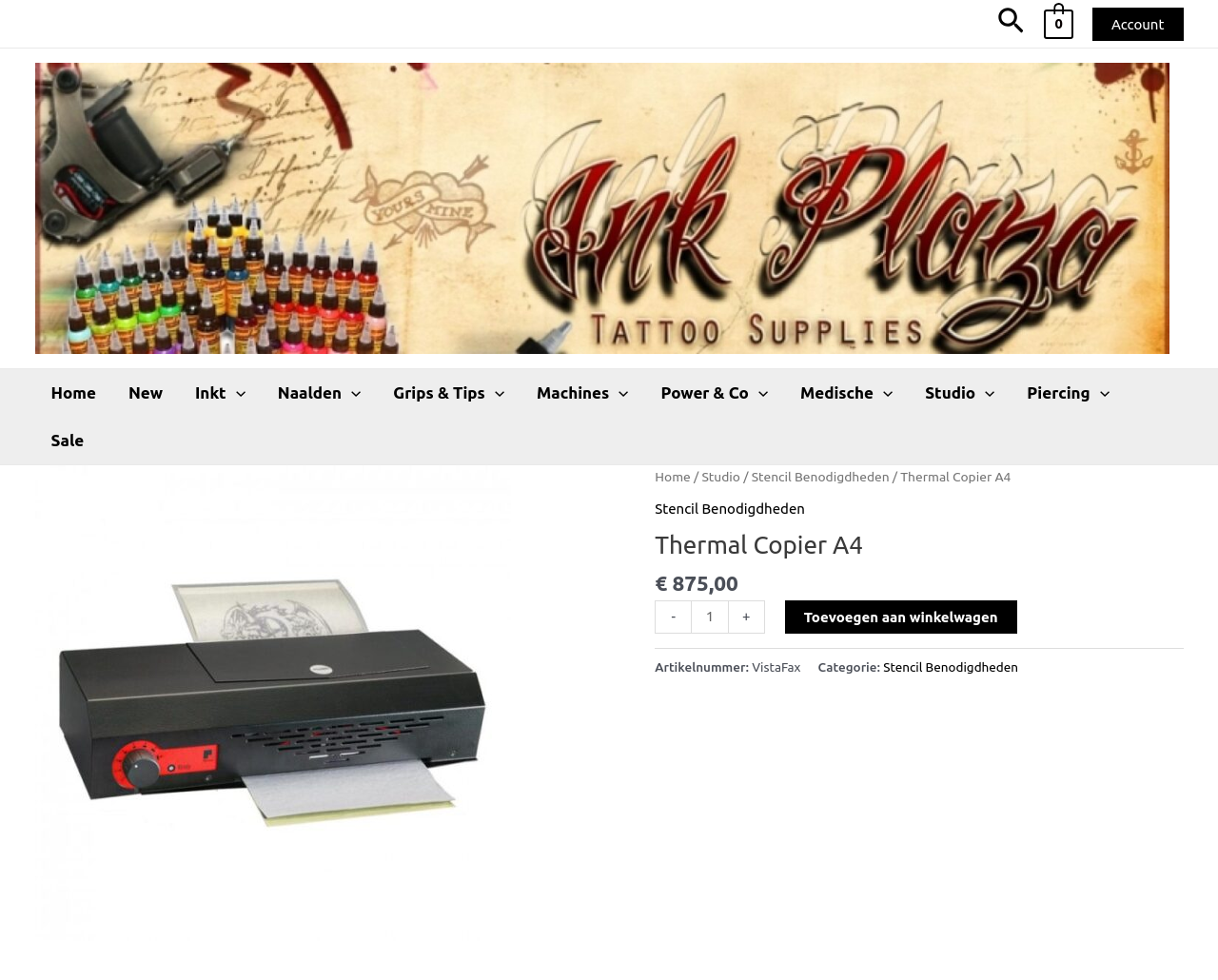Show the bounding box coordinates of the region that should be clicked to follow the instruction: "Add Thermal Copier A4 to shopping cart."

[0.644, 0.612, 0.835, 0.646]